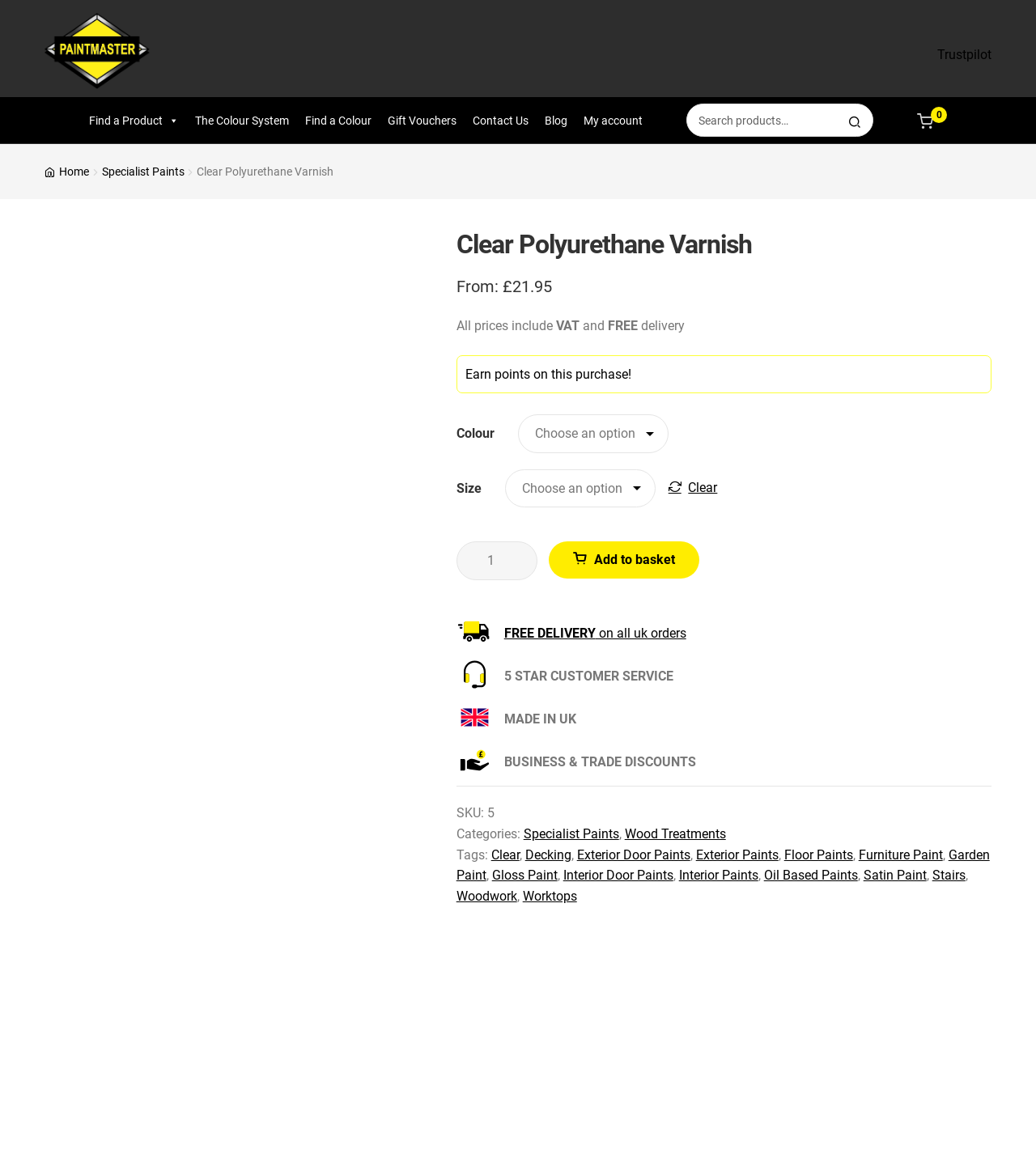Find the bounding box coordinates of the element's region that should be clicked in order to follow the given instruction: "Select a colour". The coordinates should consist of four float numbers between 0 and 1, i.e., [left, top, right, bottom].

[0.5, 0.356, 0.645, 0.39]